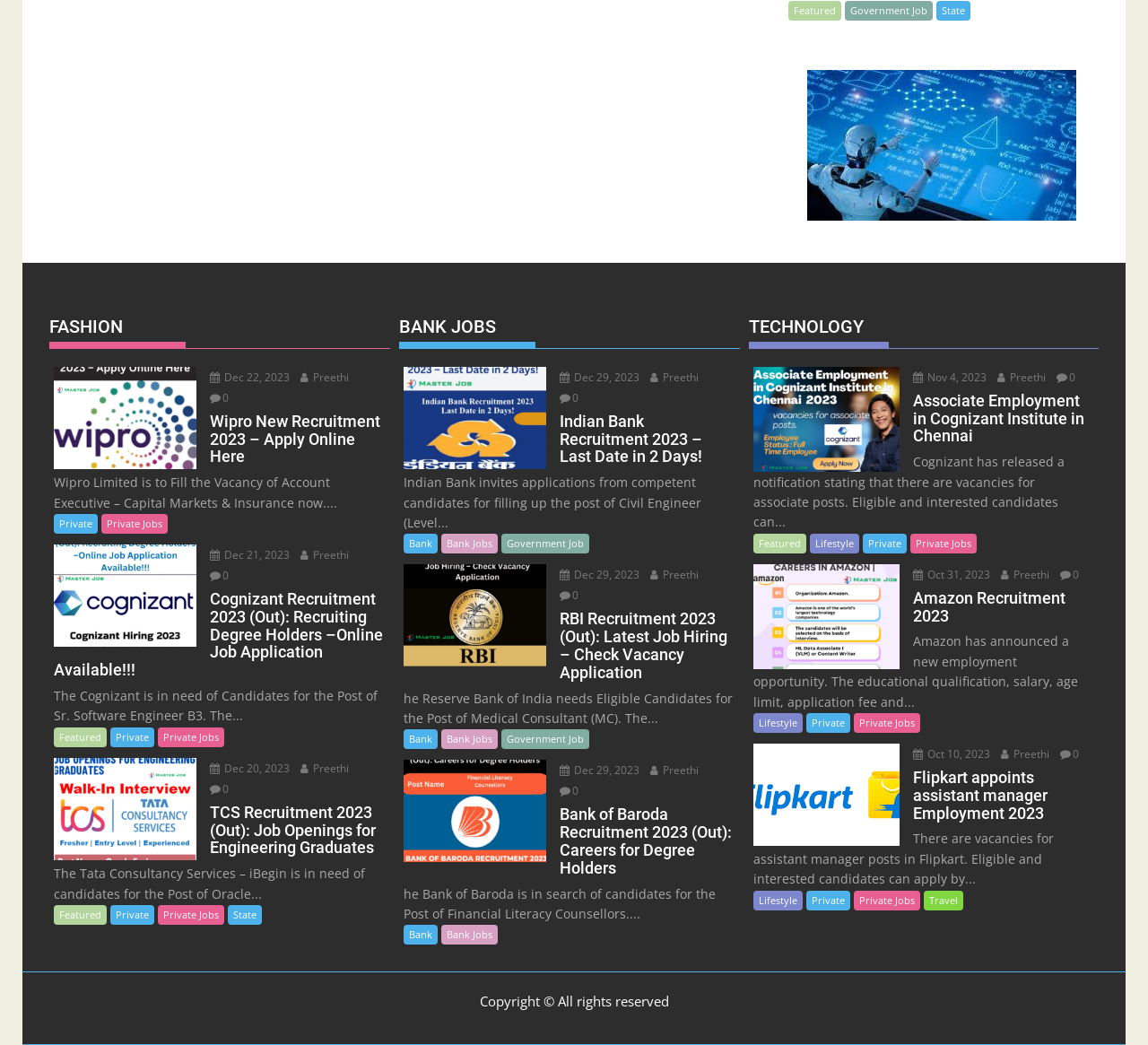Please respond to the question with a concise word or phrase:
What is the post of RBI Recruitment 2023?

Medical Consultant